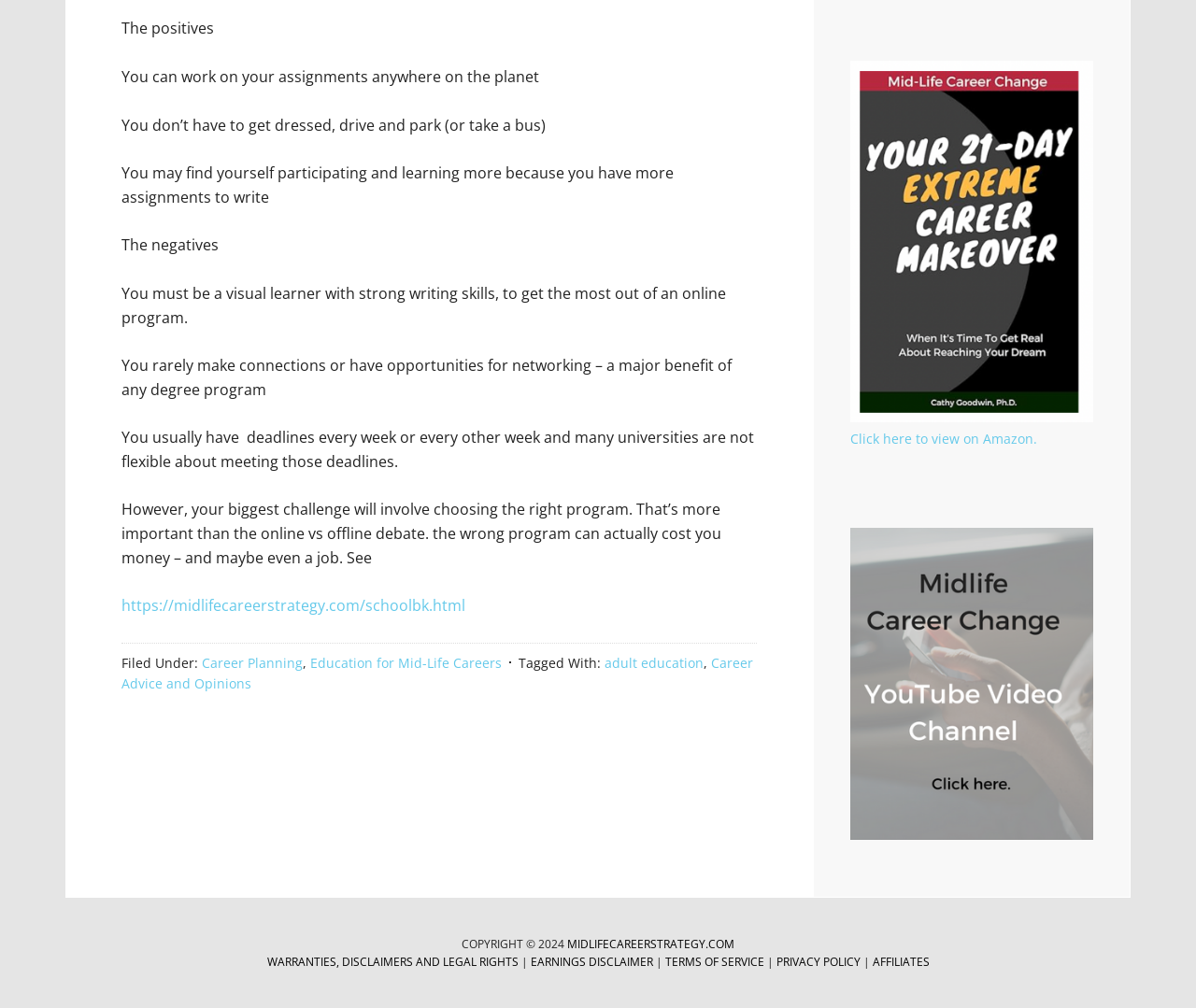Identify and provide the bounding box coordinates of the UI element described: "Warranties, Disclaimers and Legal Rights". The coordinates should be formatted as [left, top, right, bottom], with each number being a float between 0 and 1.

[0.223, 0.946, 0.433, 0.962]